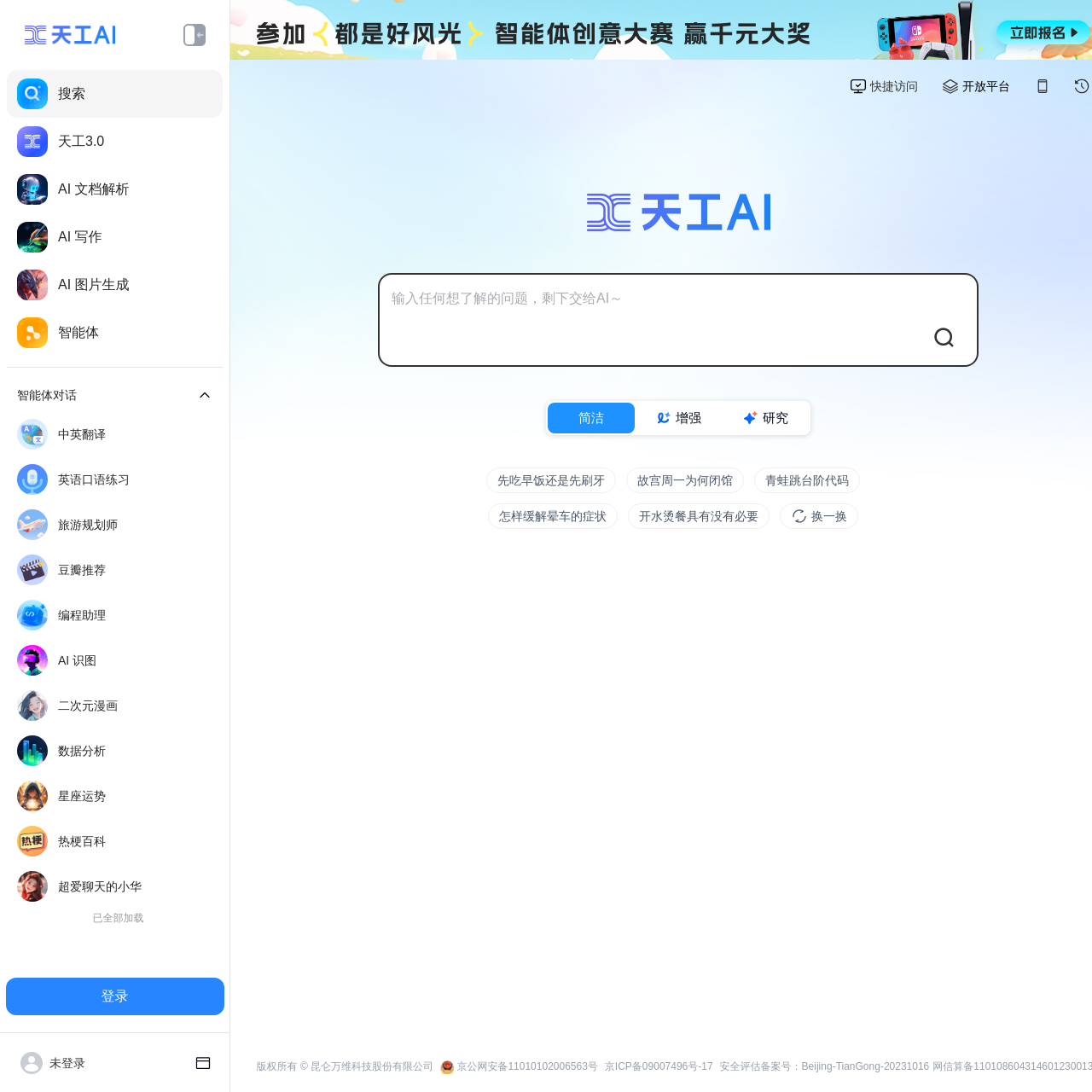Kindly provide the bounding box coordinates of the section you need to click on to fulfill the given instruction: "Log in".

[0.005, 0.895, 0.205, 0.93]